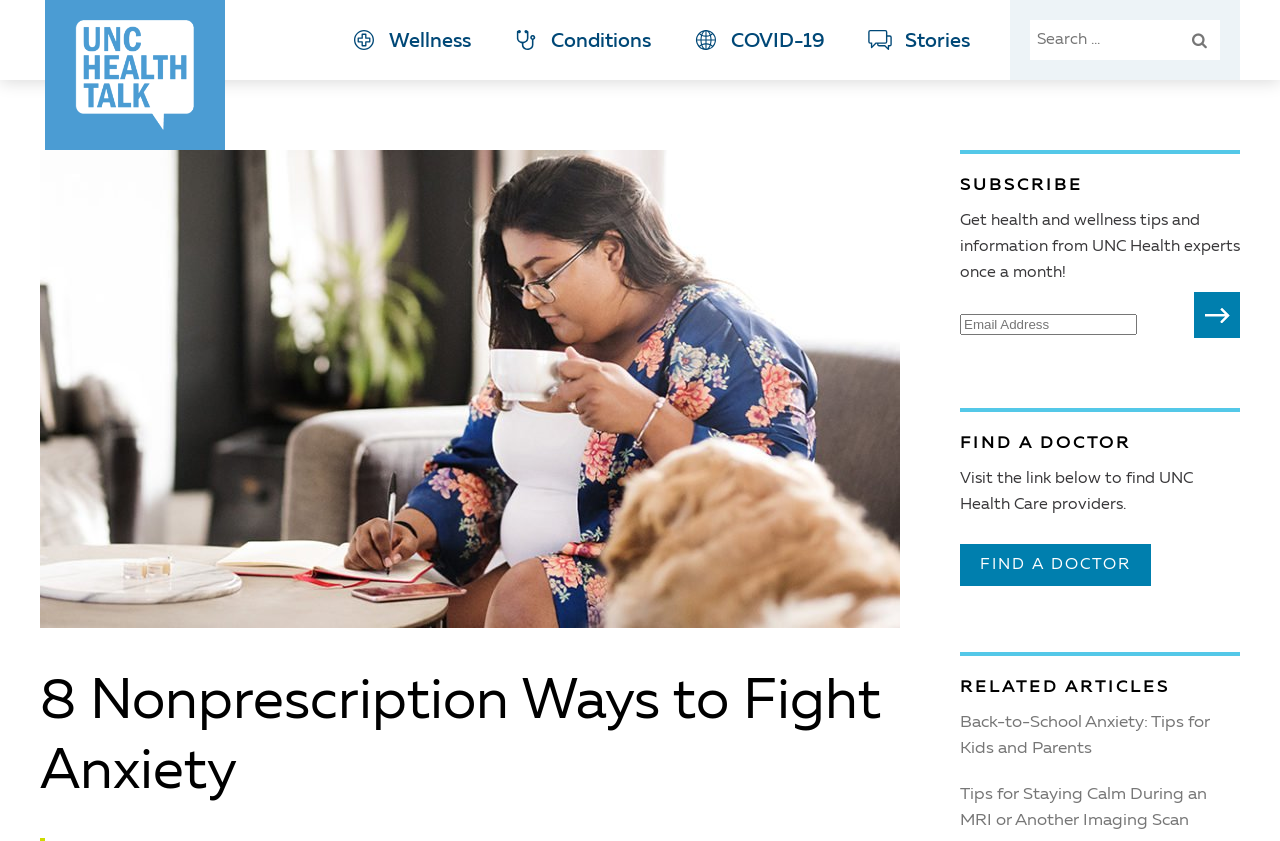Determine the bounding box coordinates of the target area to click to execute the following instruction: "Subscribe to health and wellness tips."

[0.933, 0.347, 0.969, 0.402]